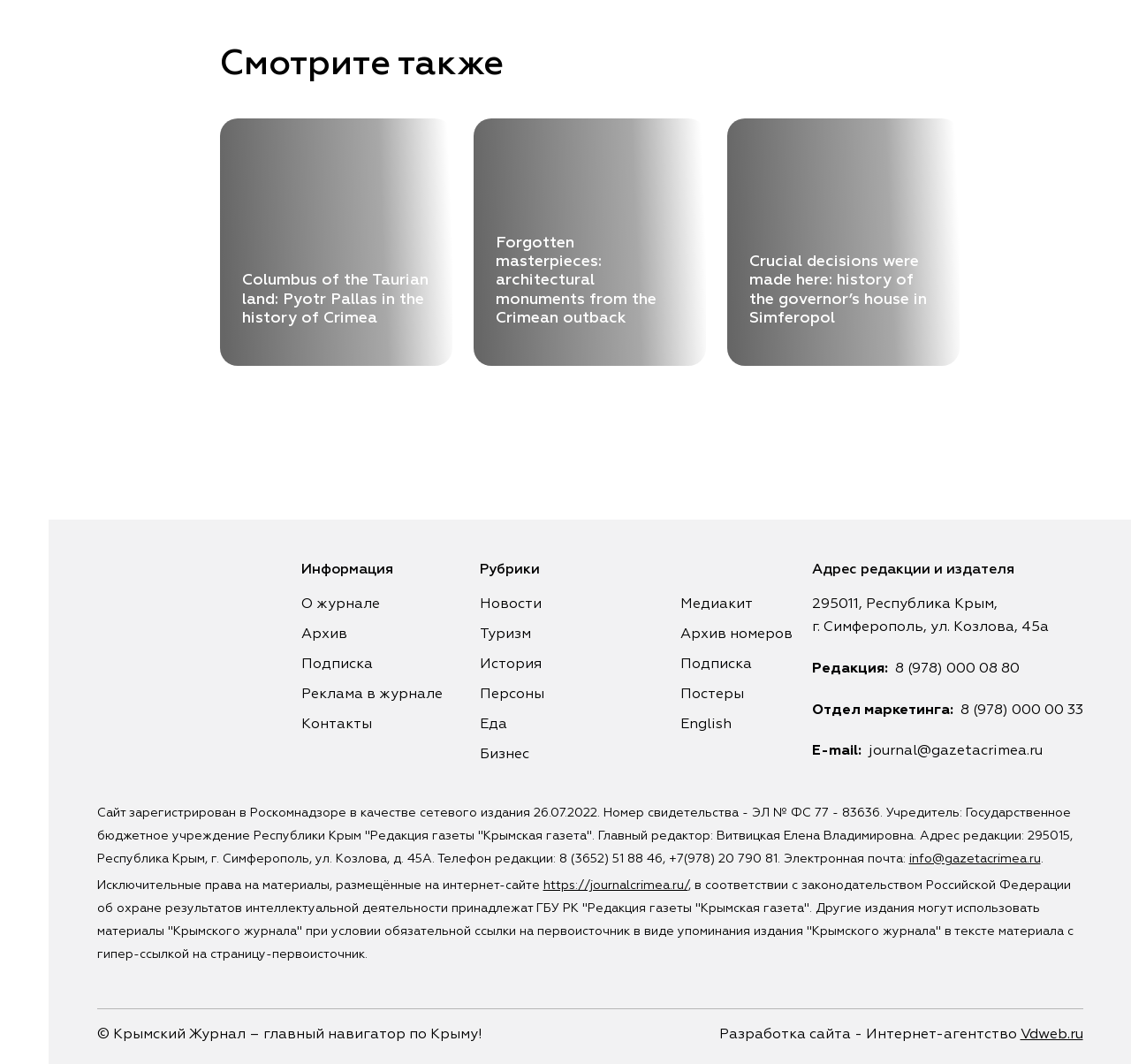Find the bounding box coordinates of the element's region that should be clicked in order to follow the given instruction: "View article about Columbus of the Taurian land". The coordinates should consist of four float numbers between 0 and 1, i.e., [left, top, right, bottom].

[0.214, 0.256, 0.379, 0.306]